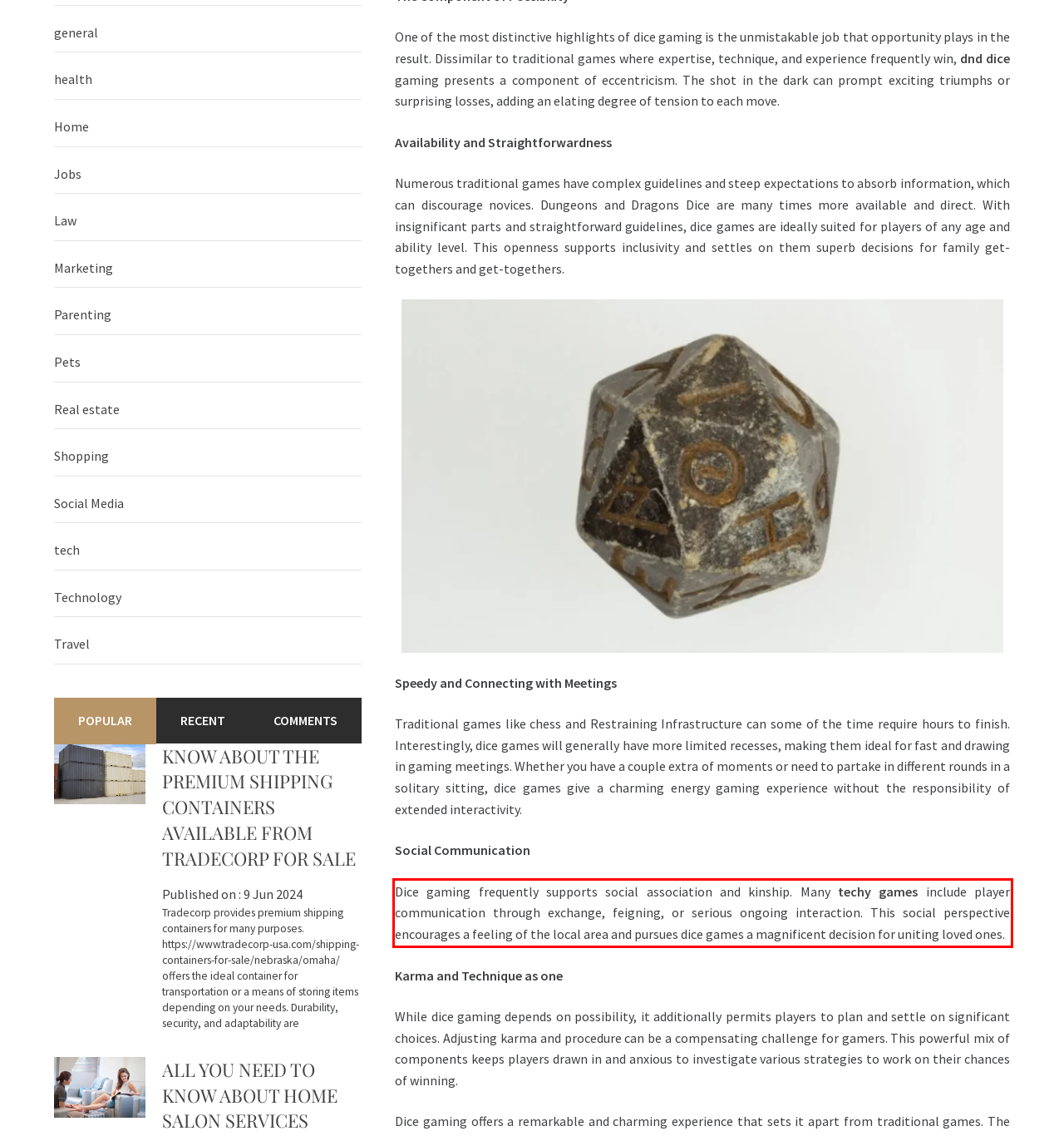Please look at the screenshot provided and find the red bounding box. Extract the text content contained within this bounding box.

Dice gaming frequently supports social association and kinship. Many techy games include player communication through exchange, feigning, or serious ongoing interaction. This social perspective encourages a feeling of the local area and pursues dice games a magnificent decision for uniting loved ones.